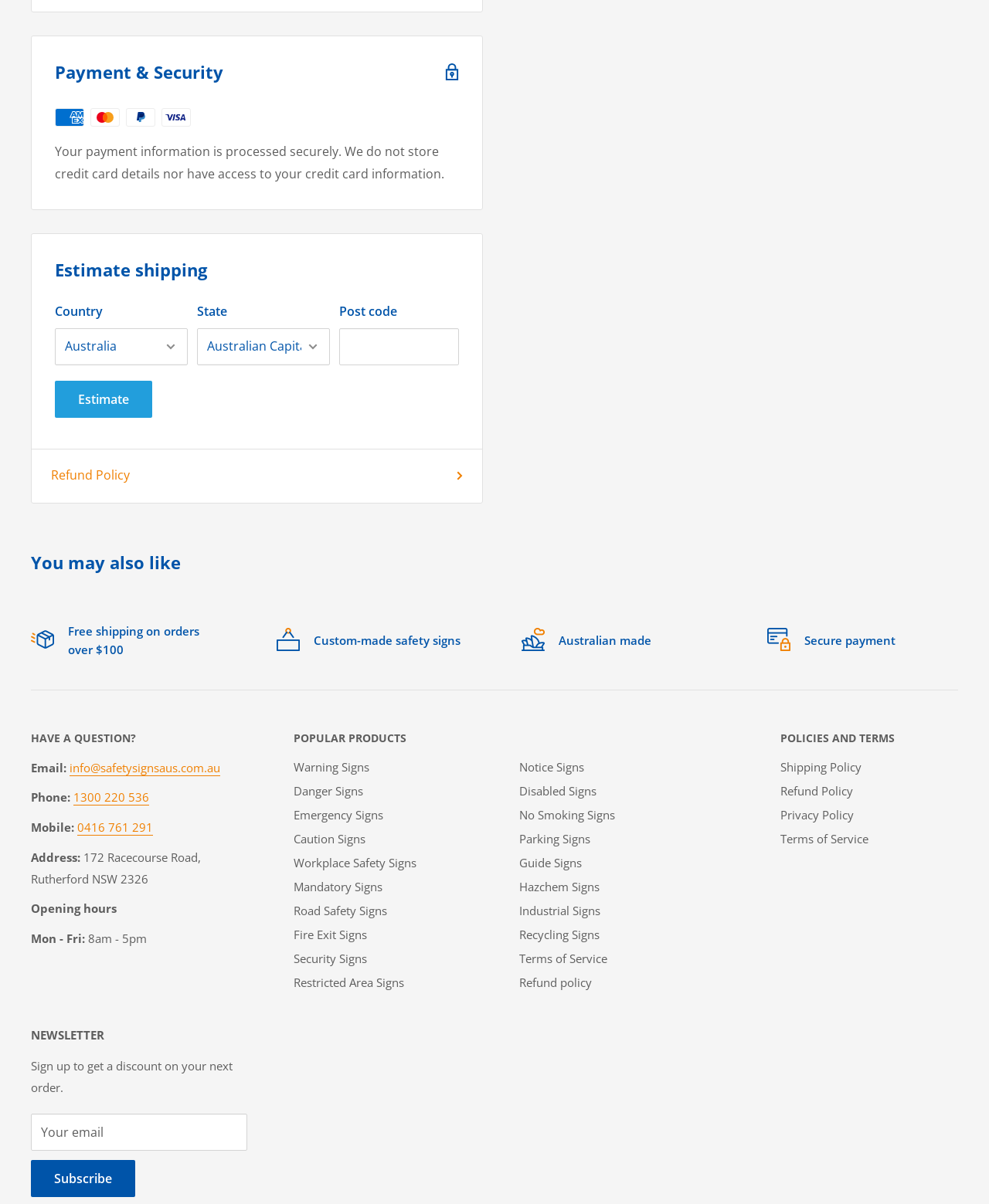Locate the bounding box coordinates of the region to be clicked to comply with the following instruction: "View refund policy". The coordinates must be four float numbers between 0 and 1, in the form [left, top, right, bottom].

[0.052, 0.386, 0.468, 0.405]